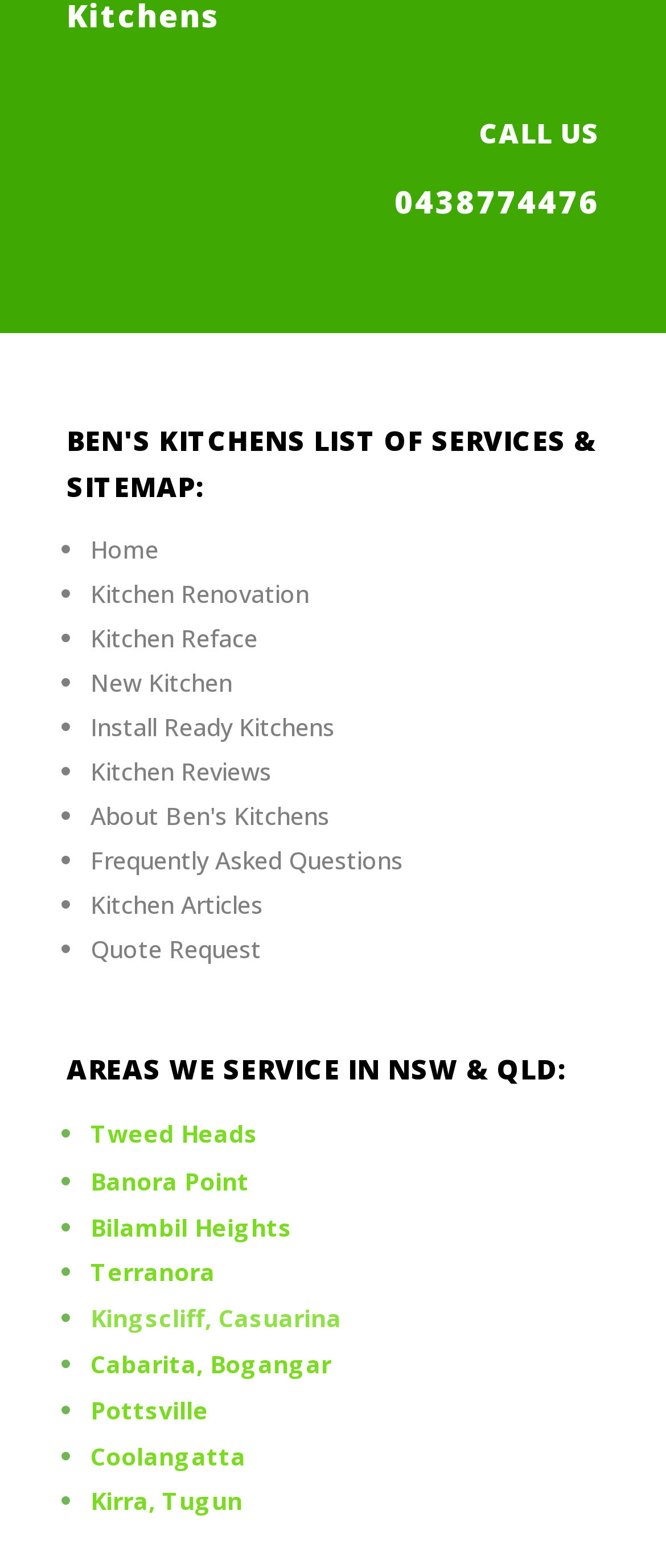What is the phone number to call?
Based on the image content, provide your answer in one word or a short phrase.

0438774476